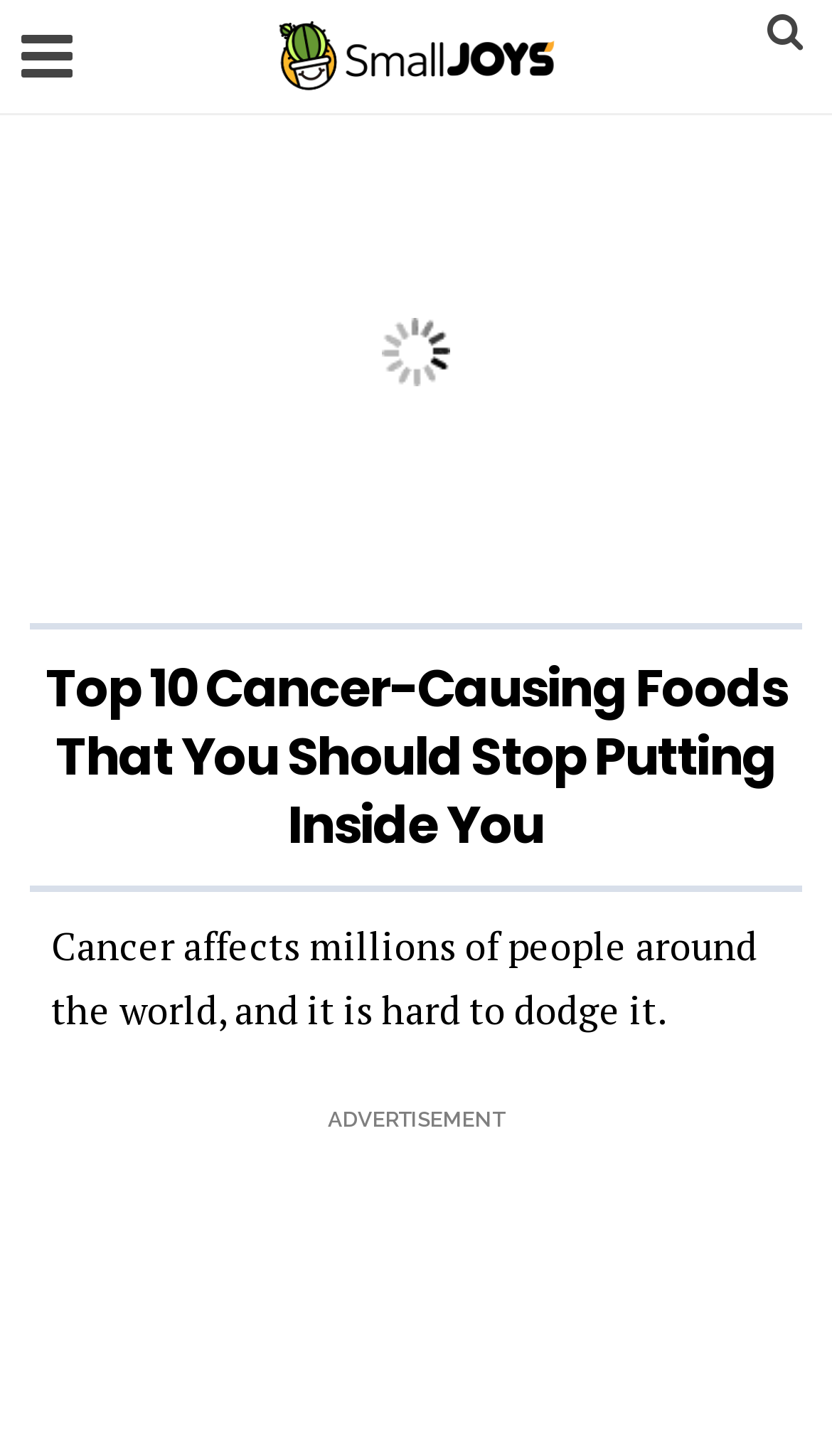What is the topic of the article?
From the image, respond with a single word or phrase.

Cancer-causing foods